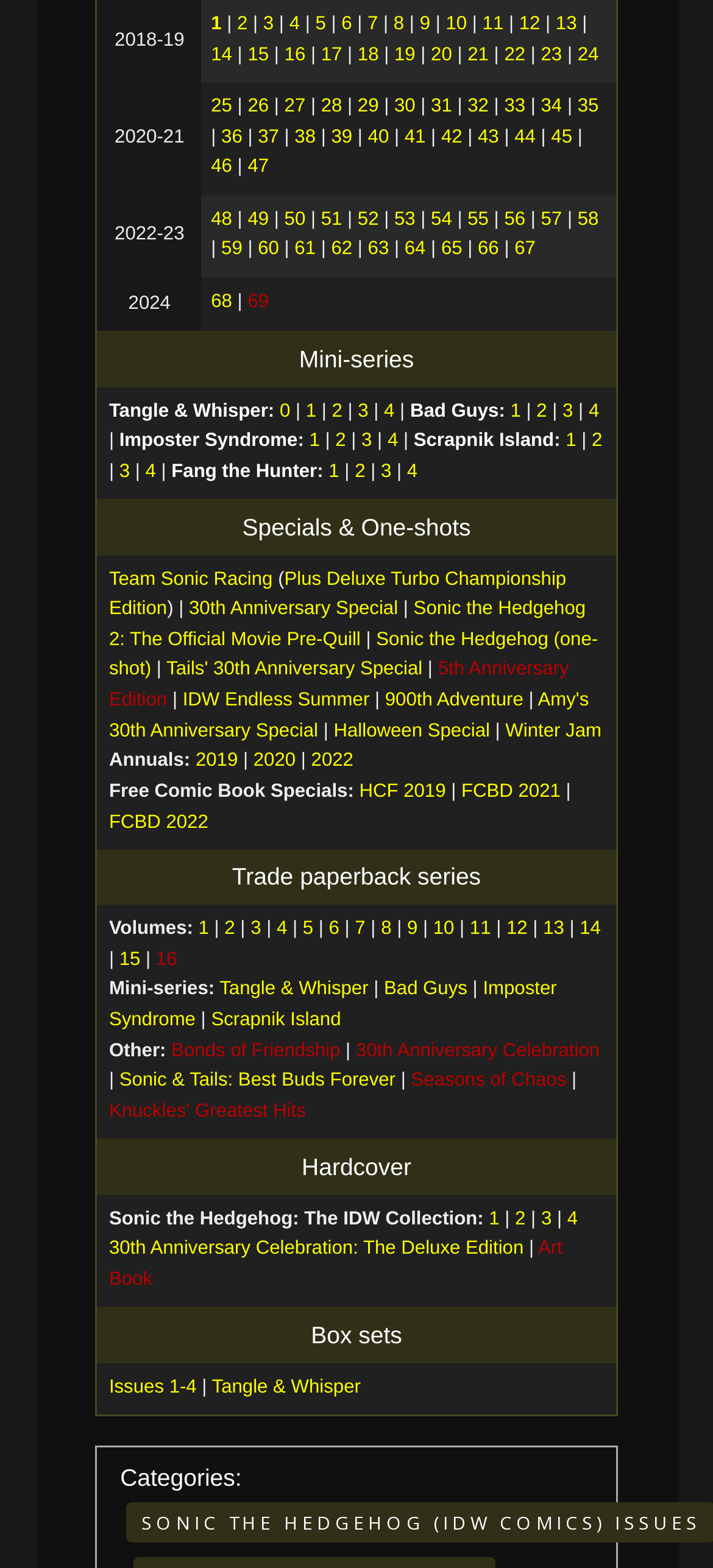Could you please study the image and provide a detailed answer to the question:
What is the year range in the first row?

The first rowheader element has the text '2018-19', which indicates the year range.